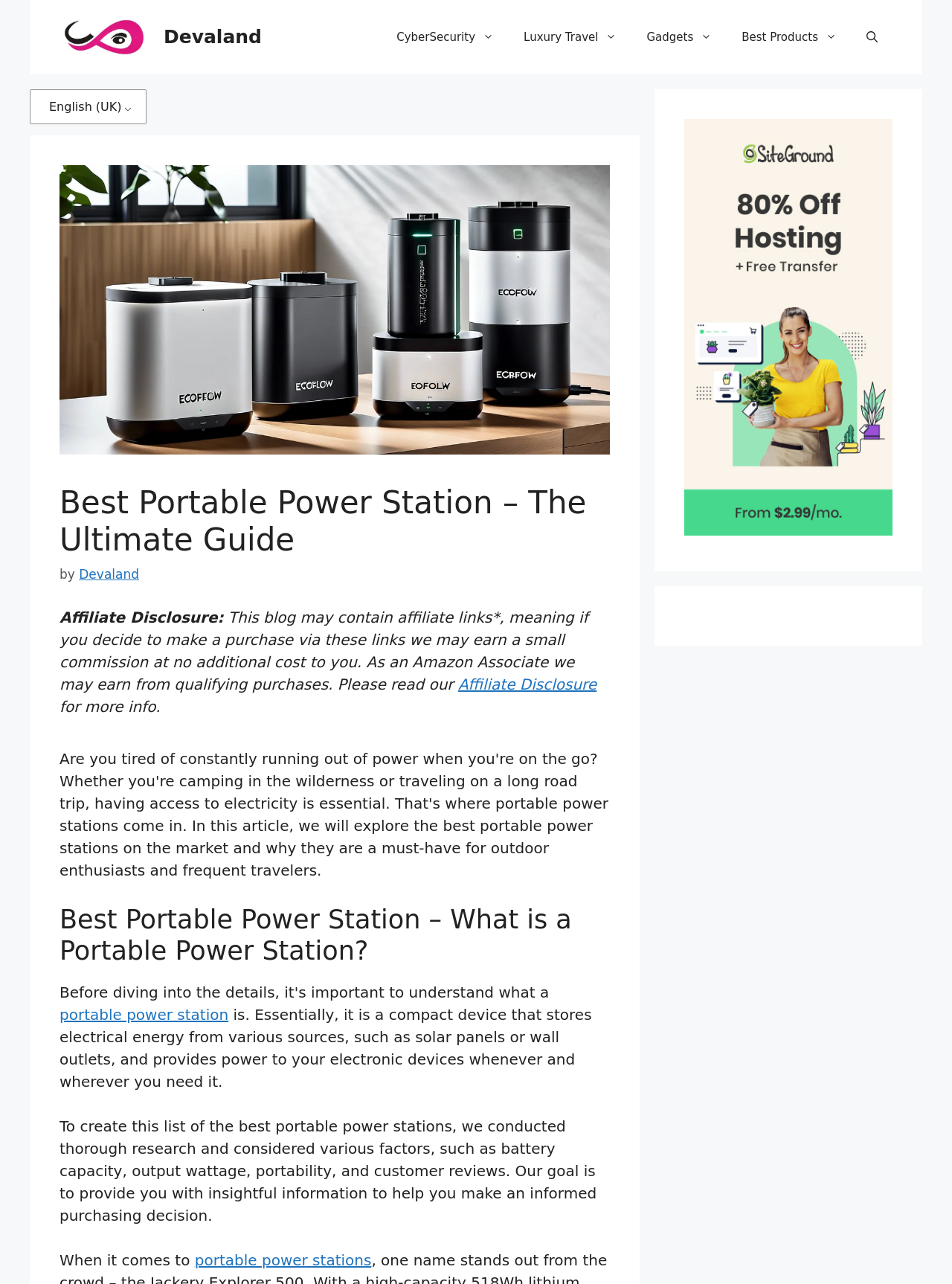Highlight the bounding box coordinates of the region I should click on to meet the following instruction: "Open search".

[0.895, 0.012, 0.938, 0.046]